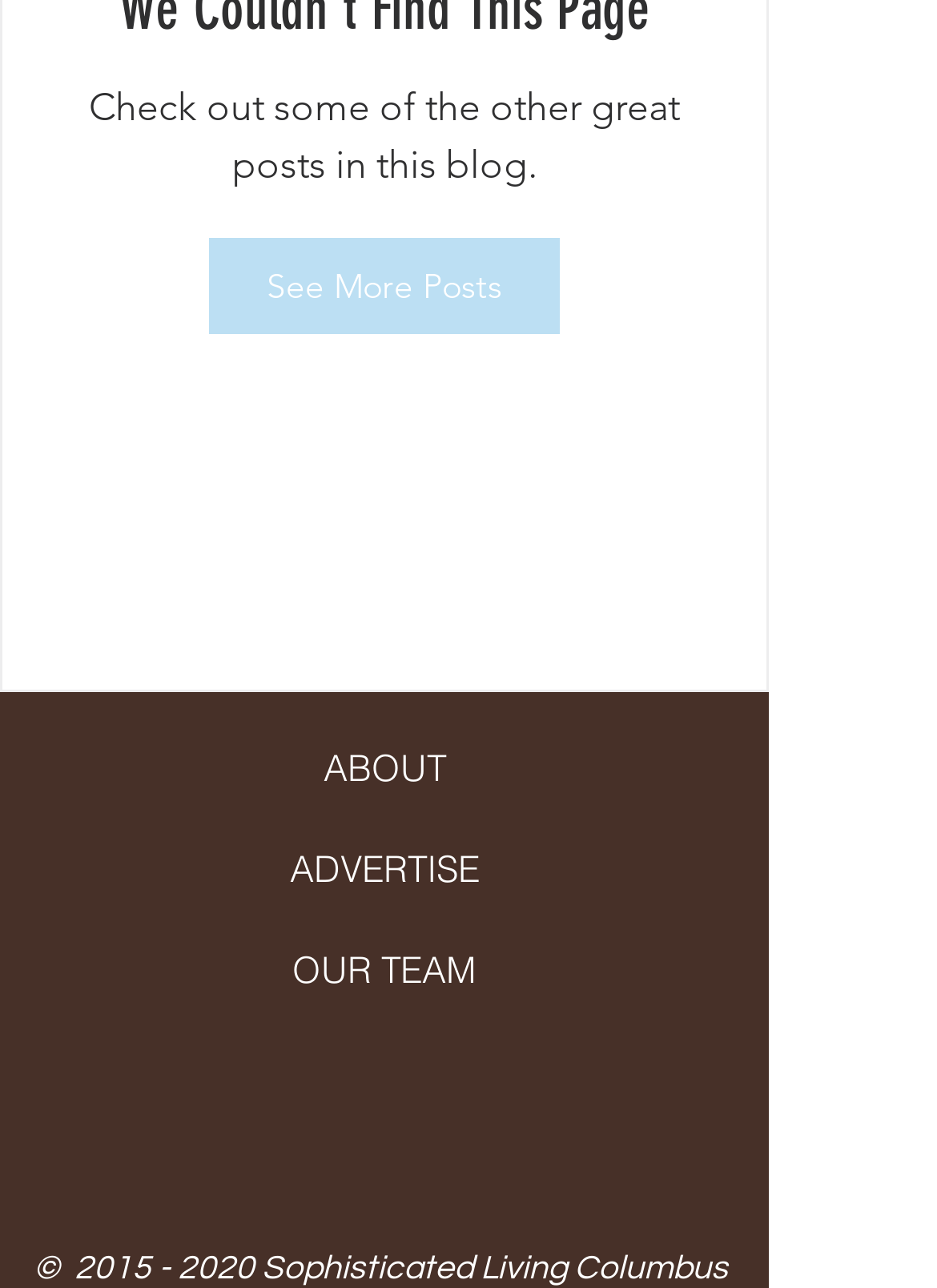Identify the bounding box for the given UI element using the description provided. Coordinates should be in the format (top-left x, top-left y, bottom-right x, bottom-right y) and must be between 0 and 1. Here is the description: ADVERTISE

[0.205, 0.634, 0.615, 0.713]